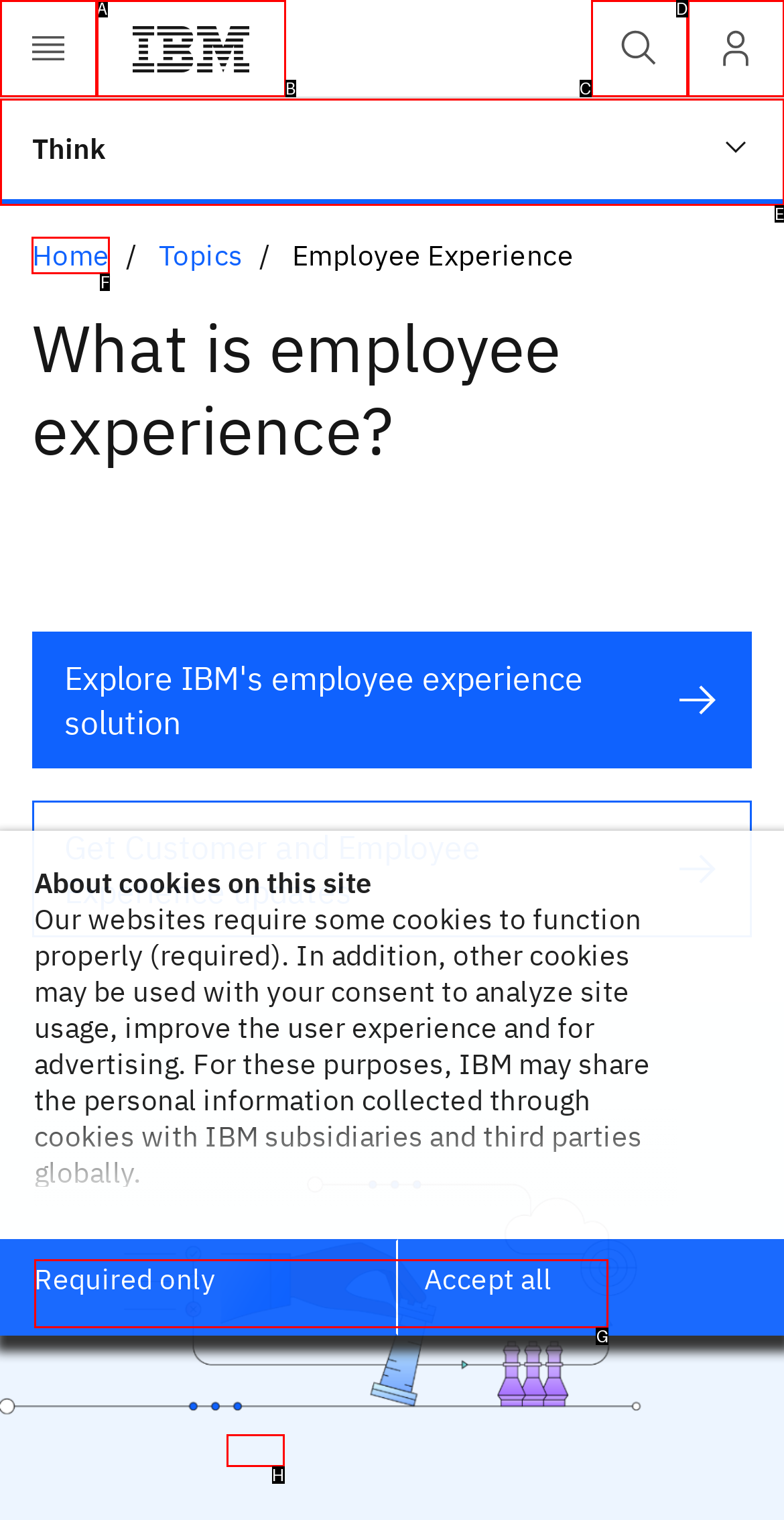For the task "Go to home page", which option's letter should you click? Answer with the letter only.

F